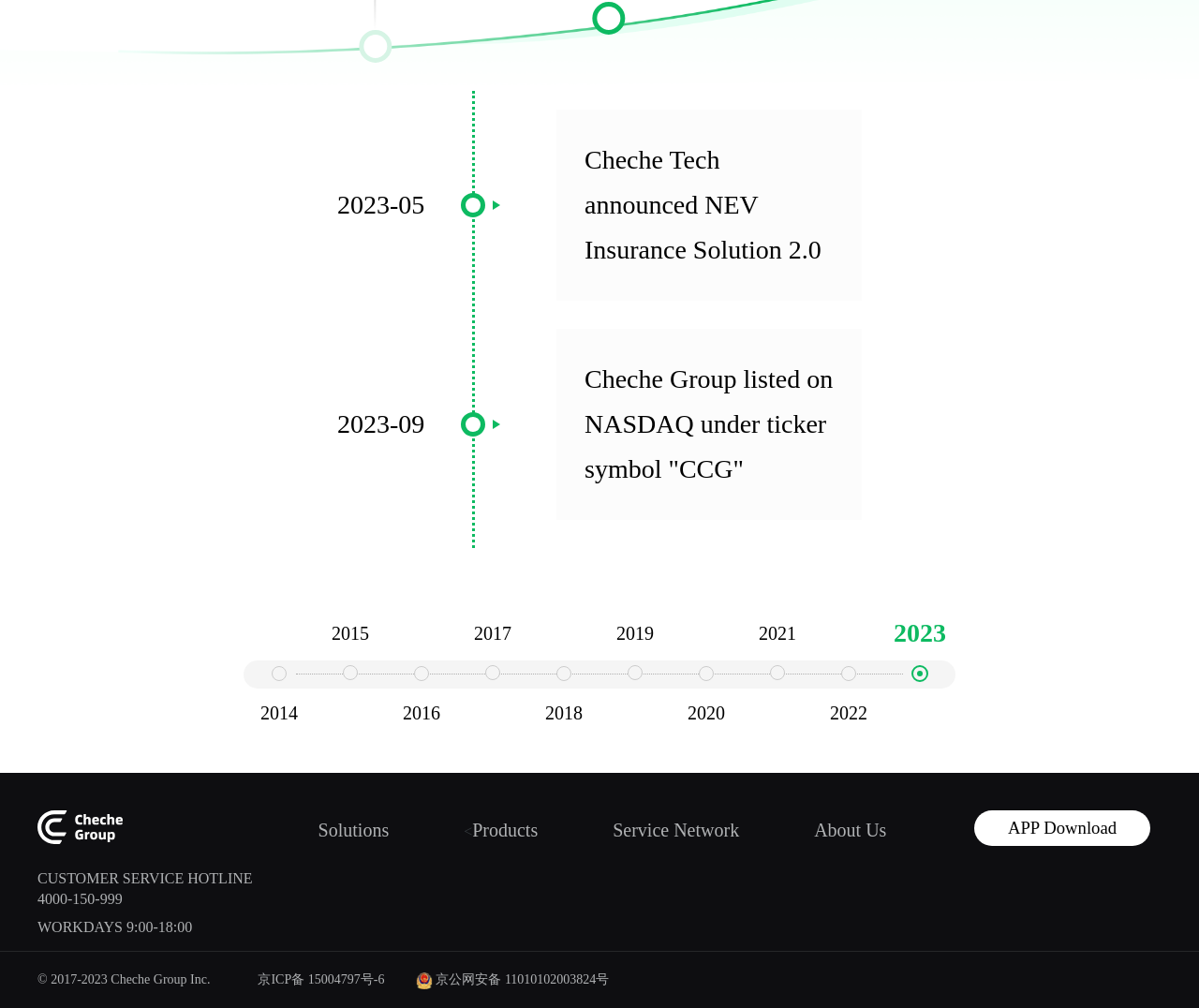Locate the bounding box for the described UI element: "Solutions". Ensure the coordinates are four float numbers between 0 and 1, formatted as [left, top, right, bottom].

[0.265, 0.813, 0.324, 0.838]